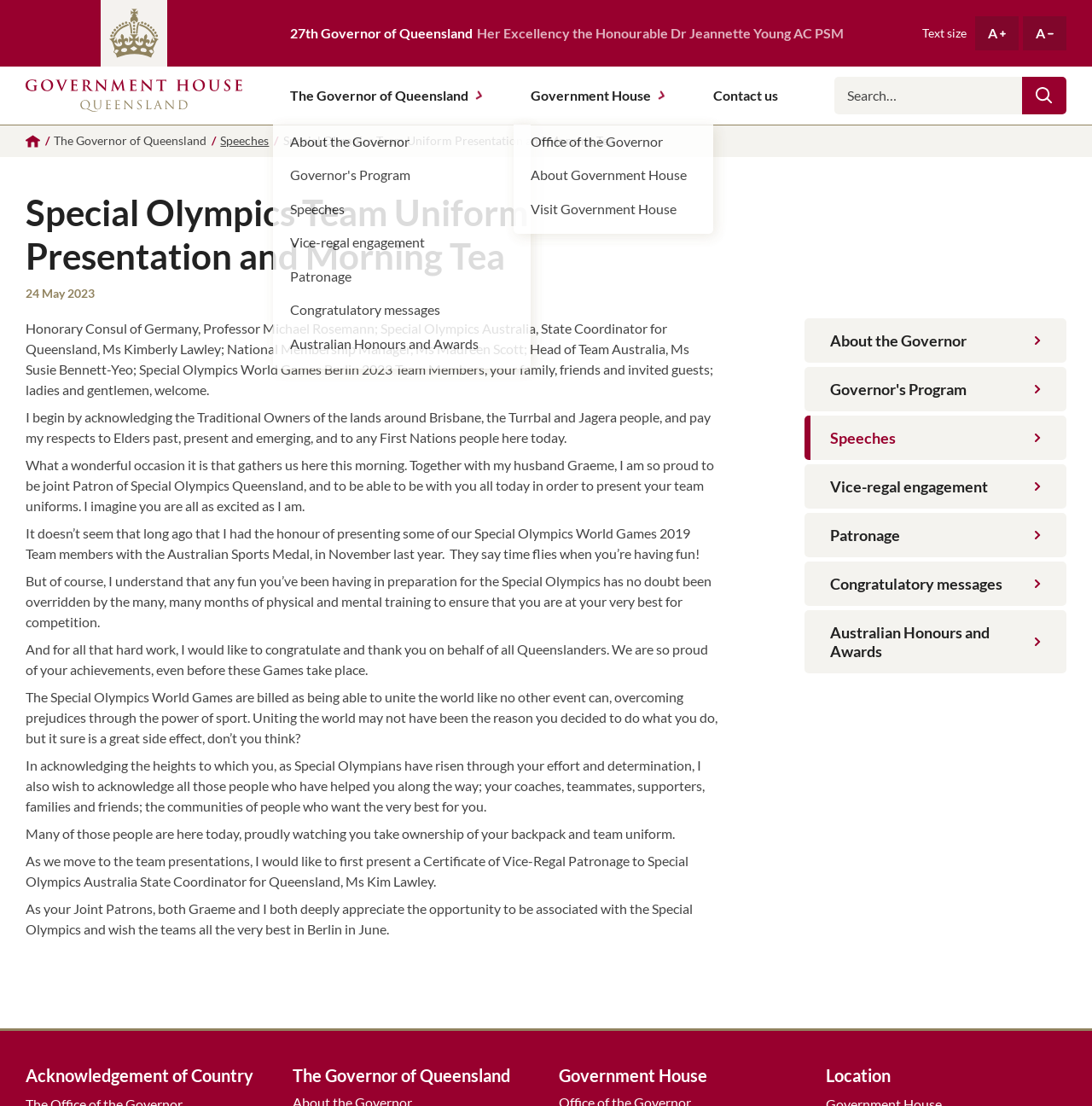Your task is to find and give the main heading text of the webpage.

Special Olympics Team Uniform Presentation and Morning Tea